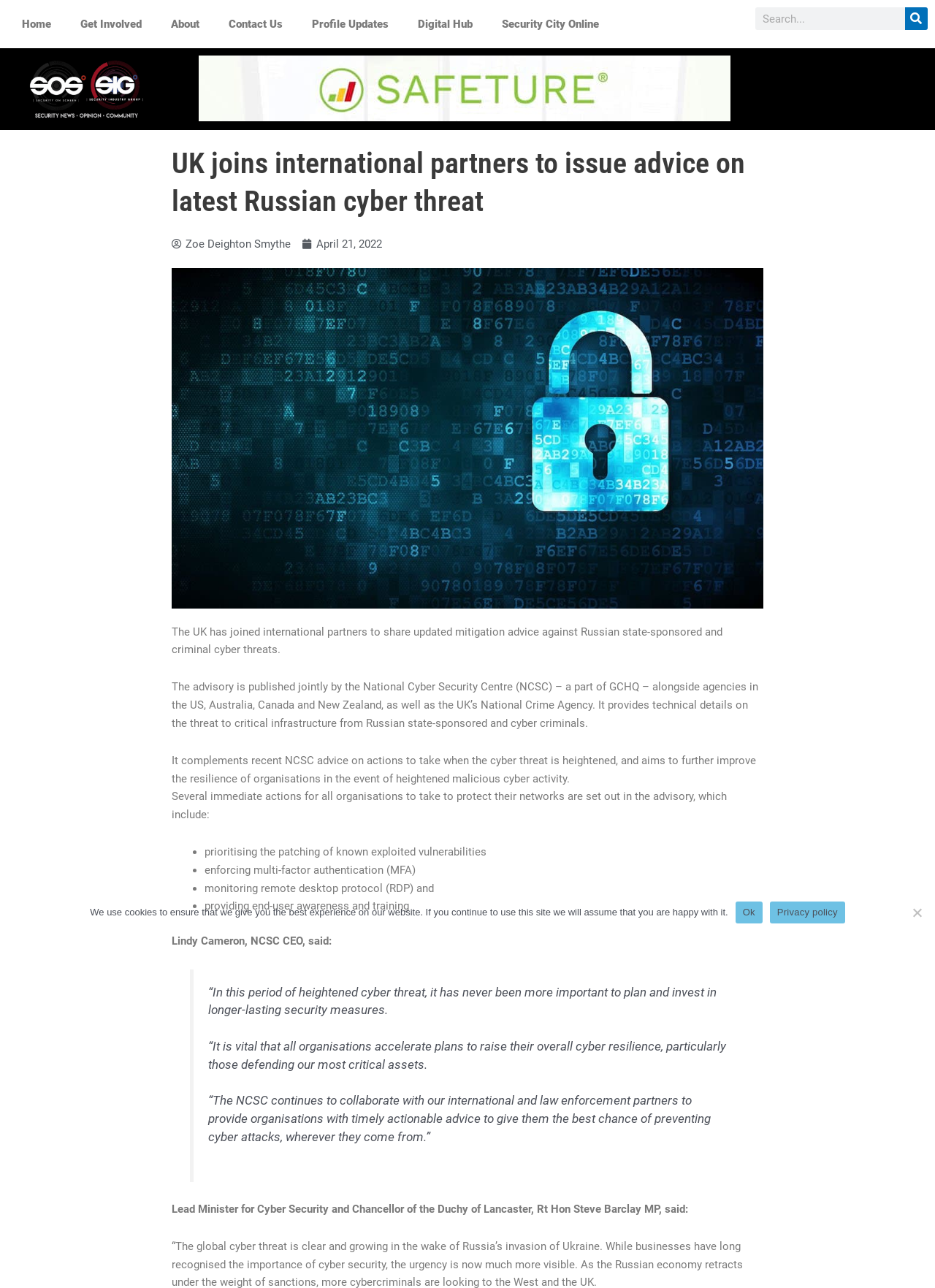Please indicate the bounding box coordinates for the clickable area to complete the following task: "Search for something". The coordinates should be specified as four float numbers between 0 and 1, i.e., [left, top, right, bottom].

[0.807, 0.006, 0.992, 0.023]